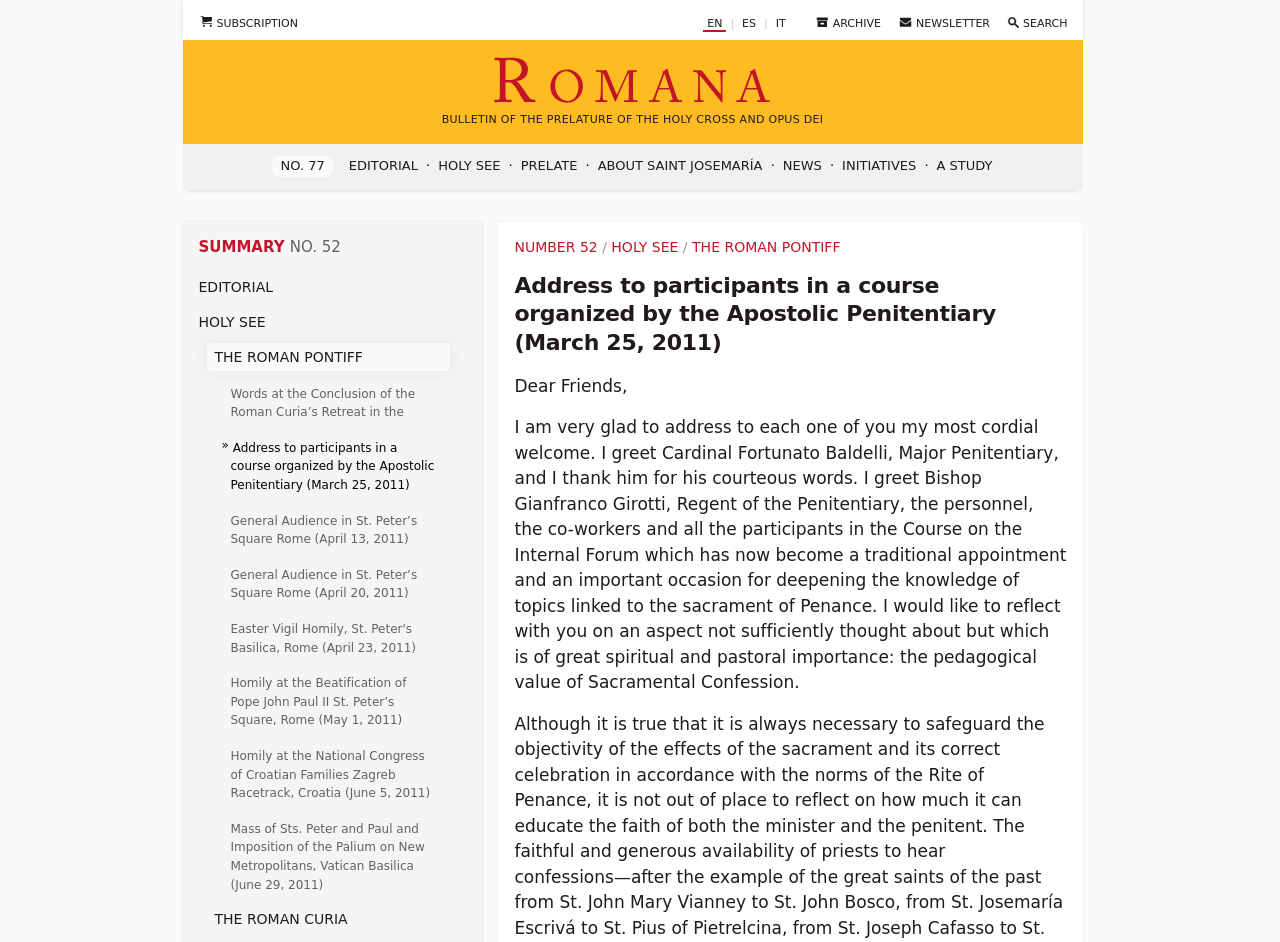Locate the UI element that matches the description Holy See in the webpage screenshot. Return the bounding box coordinates in the format (top-left x, top-left y, bottom-right x, bottom-right y), with values ranging from 0 to 1.

[0.155, 0.334, 0.207, 0.351]